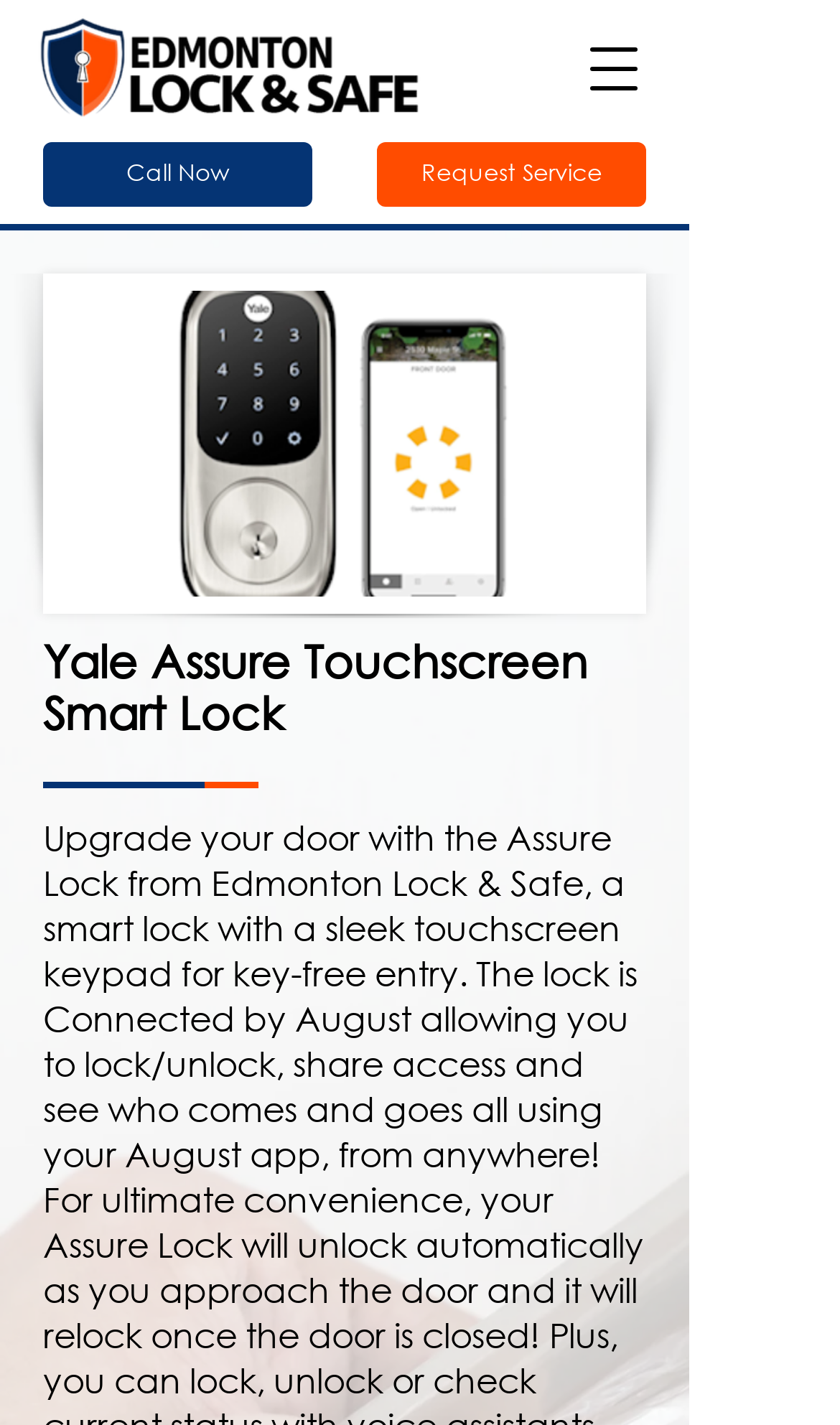What is the purpose of the 'Call Now' link?
Provide a short answer using one word or a brief phrase based on the image.

To make a call